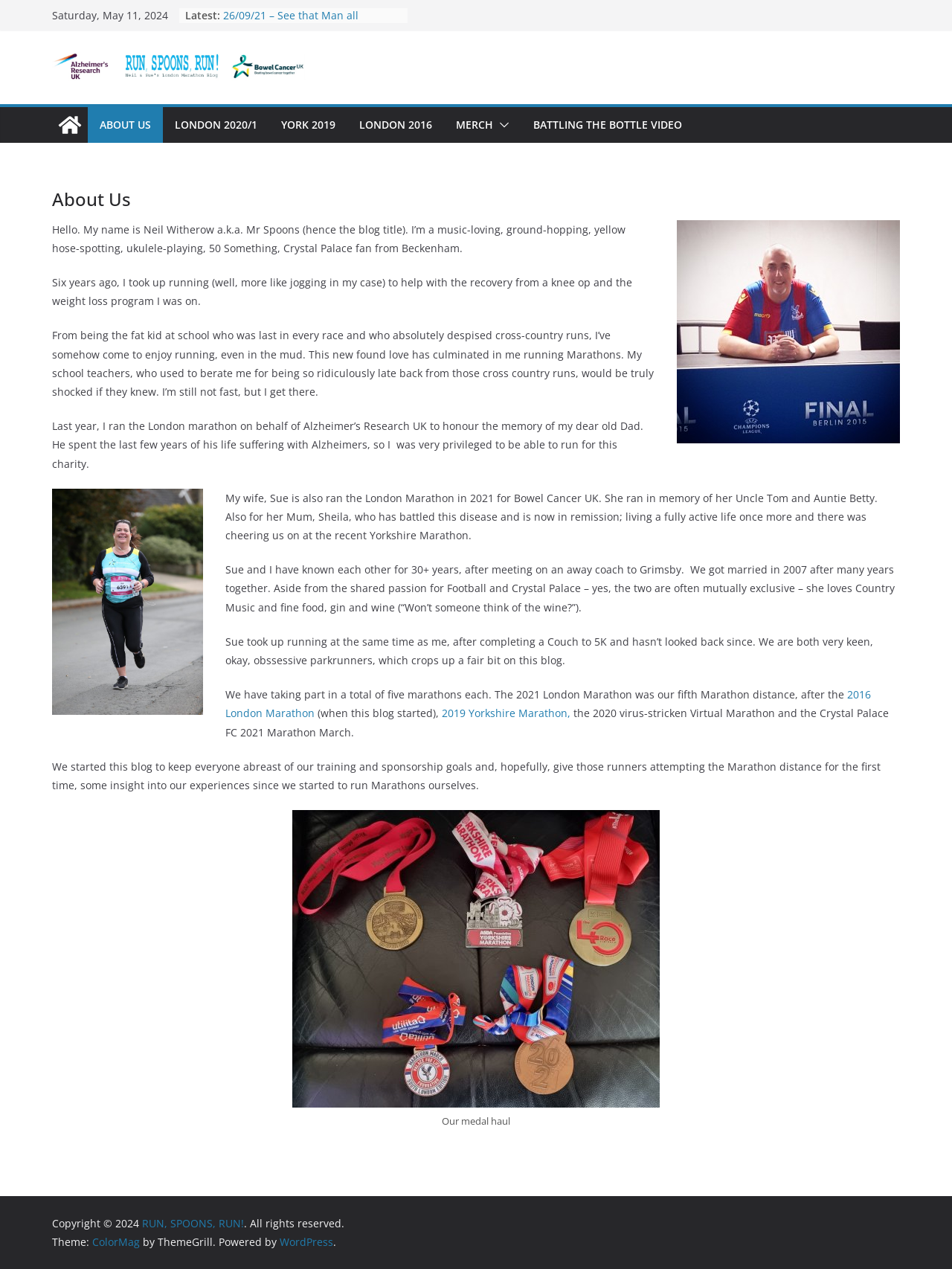Construct a comprehensive caption that outlines the webpage's structure and content.

This webpage is about the author, Neil Witherow, also known as Mr. Spoons, and his journey as a runner. At the top of the page, there is a date "Saturday, May 11, 2024" and a section labeled "Latest:" with a list of links to blog posts, each with a brief description.

Below this section, there is a navigation menu with links to different pages, including "ABOUT US", "LONDON 2020/1", "YORK 2019", "LONDON 2016", "MERCH", and "BATTLING THE BOTTLE VIDEO". There is also a button with an image, but no text.

The main content of the page is an article about the author's life, including his name, age, and interests. There is a heading "About Us" and a large image of the author. The text describes how the author started running to recover from a knee operation and lost weight, and eventually came to enjoy running, even completing marathons. The author also mentions his wife, Sue, who is also a runner and has completed marathons.

The text continues to describe the author's experiences running marathons, including the London Marathon, and how he and his wife started a blog to document their training and sponsorship goals. There is also a section with a figure and a caption "Our medal haul".

At the bottom of the page, there is a copyright notice with the year 2024, and links to the website's theme and platform, WordPress.